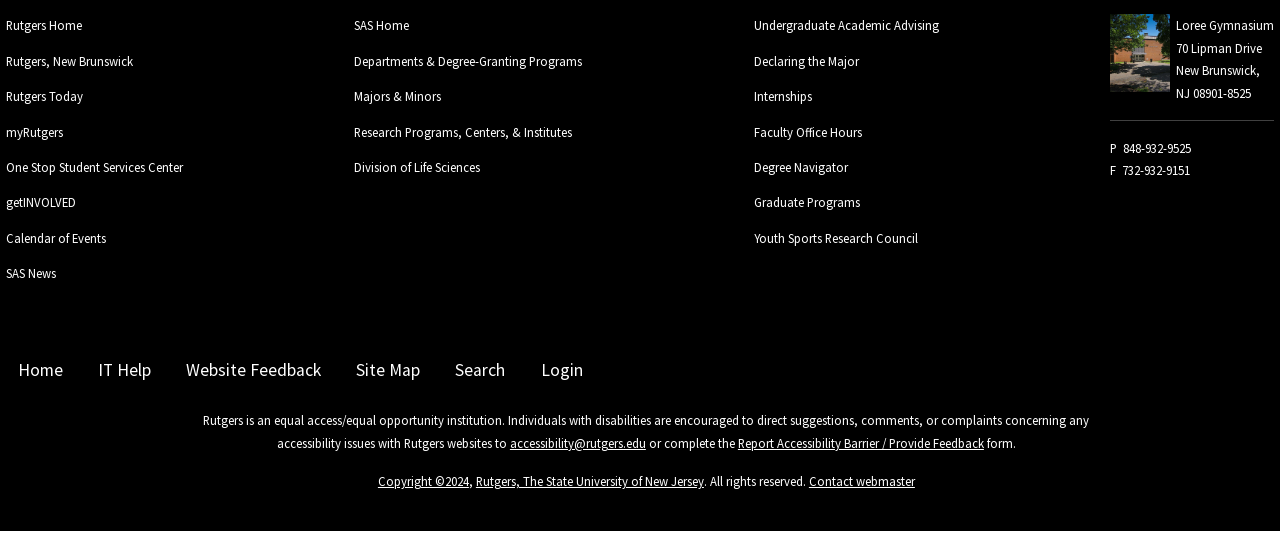Pinpoint the bounding box coordinates of the element to be clicked to execute the instruction: "view SAS News".

[0.005, 0.485, 0.044, 0.514]